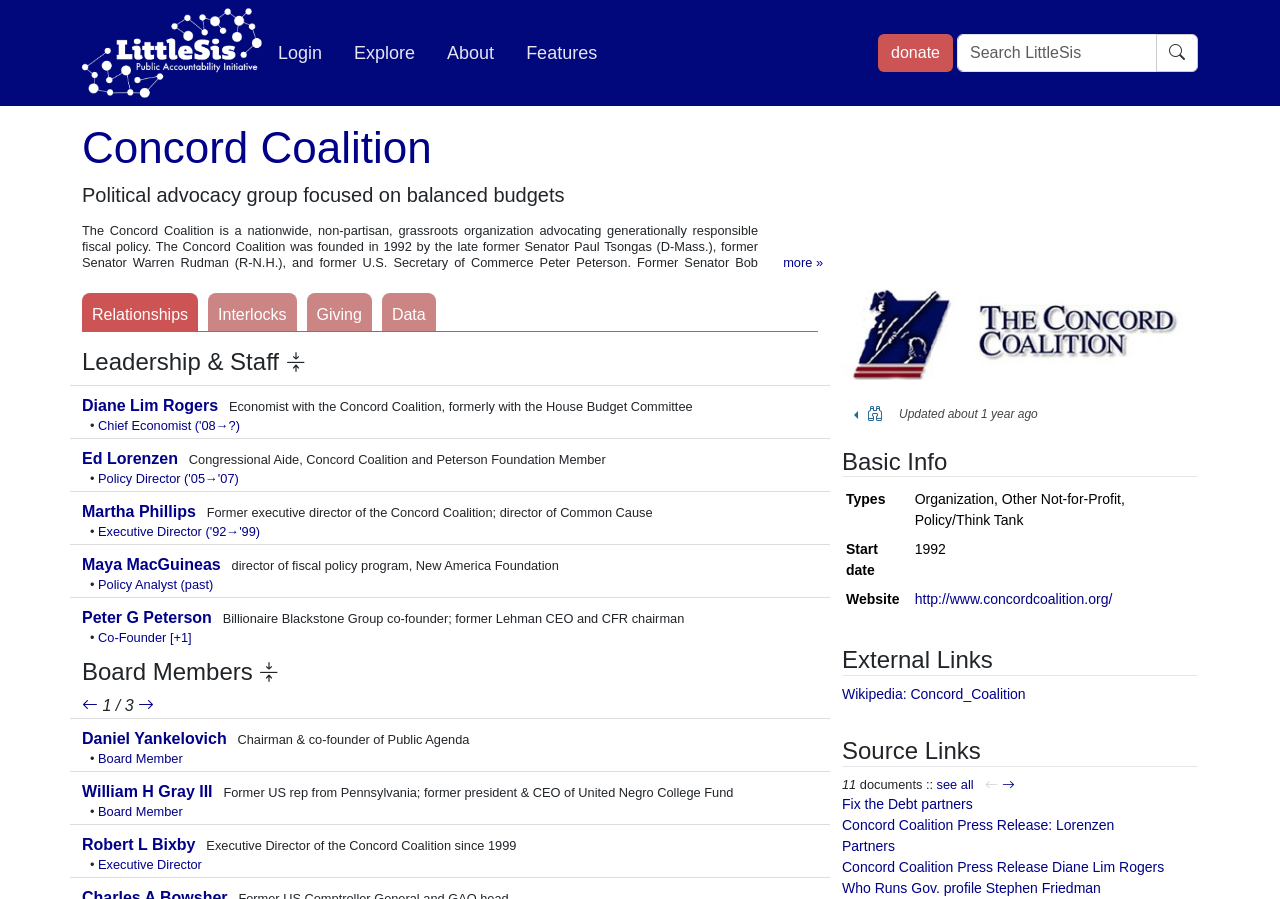Please identify the bounding box coordinates of the element's region that needs to be clicked to fulfill the following instruction: "View the relationships of Concord Coalition". The bounding box coordinates should consist of four float numbers between 0 and 1, i.e., [left, top, right, bottom].

[0.064, 0.326, 0.155, 0.368]